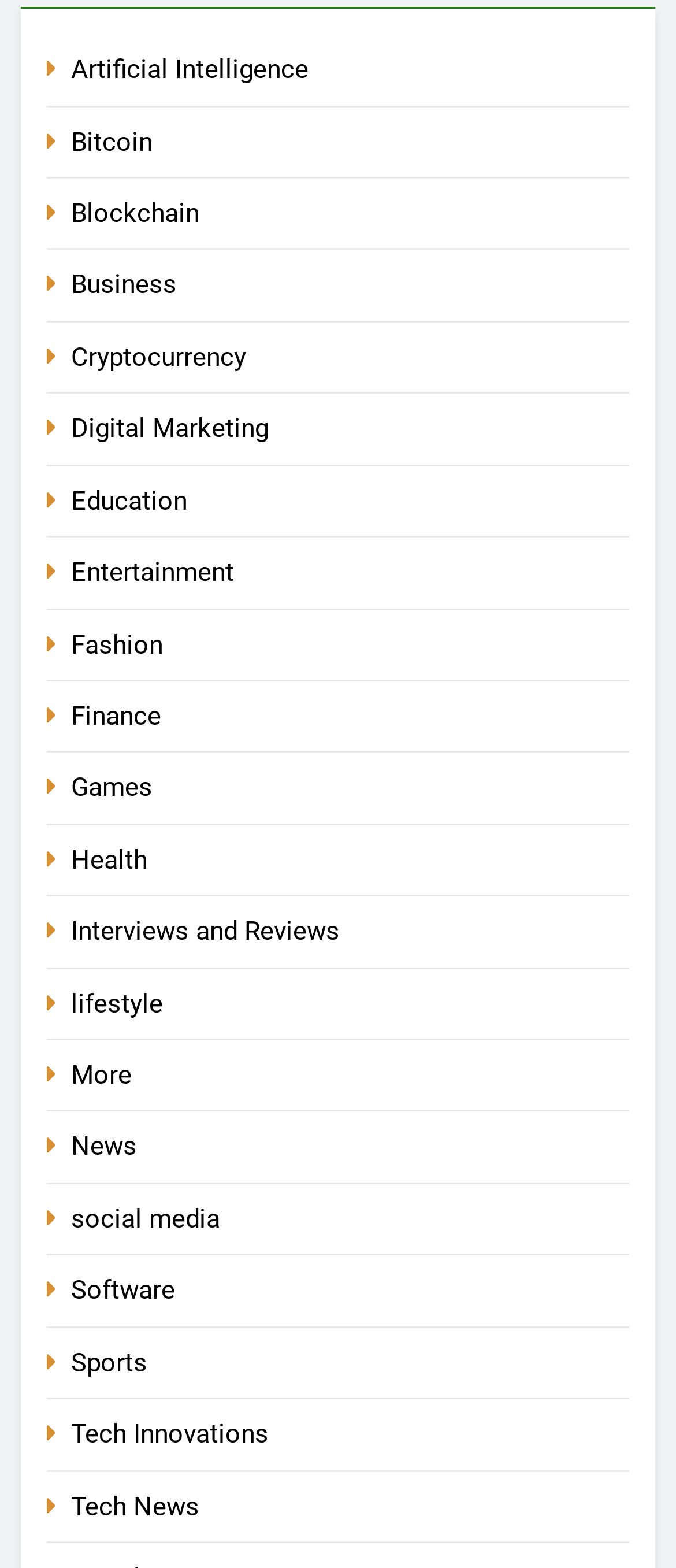Identify the bounding box coordinates for the region to click in order to carry out this instruction: "Explore Digital Marketing". Provide the coordinates using four float numbers between 0 and 1, formatted as [left, top, right, bottom].

[0.105, 0.263, 0.397, 0.283]